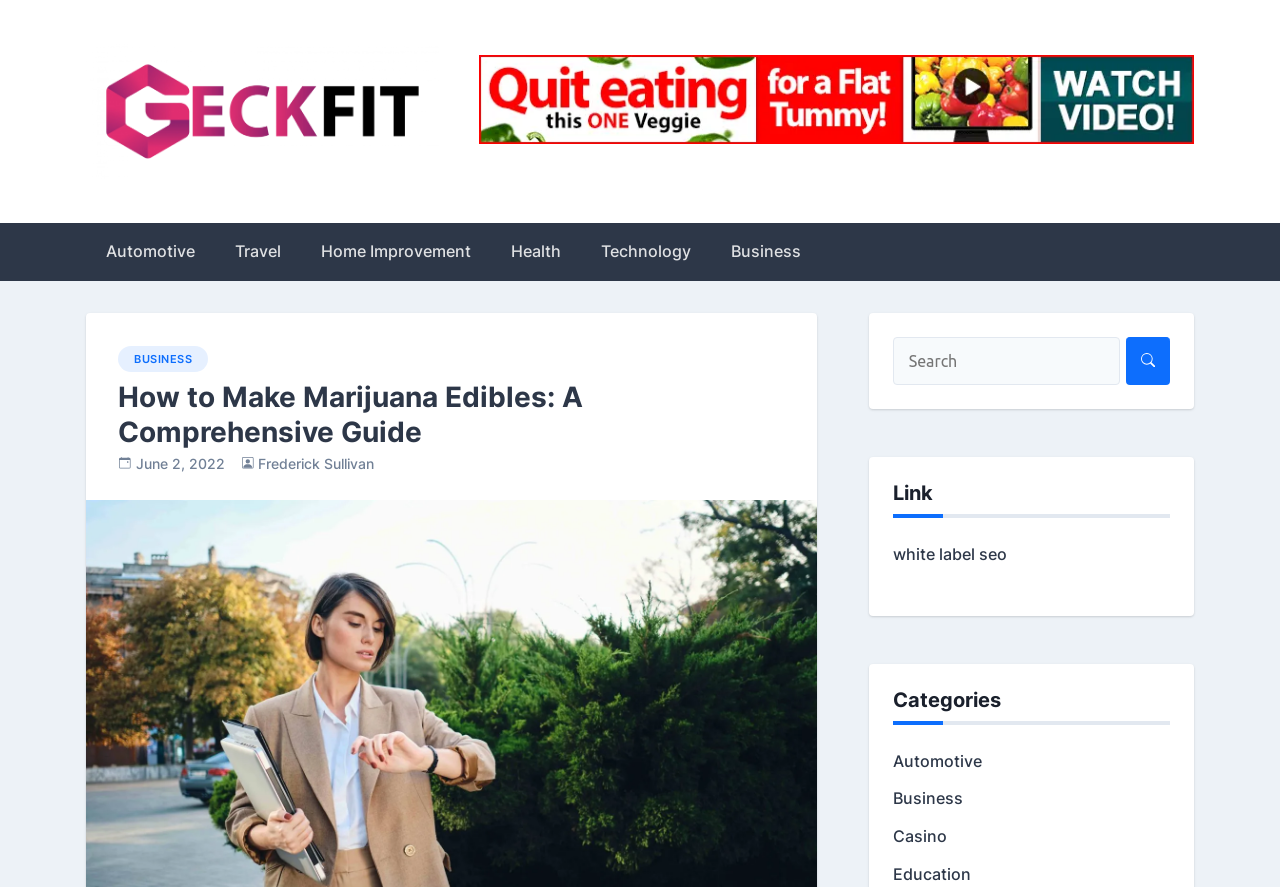Analyze and describe the webpage in a detailed narrative.

The webpage is a comprehensive guide to making marijuana edibles, with a focus on providing fitness news and insights. At the top left of the page, there is a logo and a link to the website "GeckFit", accompanied by a short description "Your Source for Fitness News and Insights". Below this, there are several links to different categories, including "Automotive", "Travel", "Home Improvement", "Health", "Technology", and "Business".

The main content of the page is headed by a title "How to Make Marijuana Edibles: A Comprehensive Guide", which is followed by a date "June 2, 2022" and the author's name "Frederick Sullivan". There are two small images on either side of the title, but their contents are not specified.

On the right side of the page, there is a search box with a button, allowing users to search for specific topics. Below this, there are several links to external websites, including "white label seo". The page also features a list of categories, including "Automotive", "Business", "Casino", and "Education", which are likely links to related articles or sections on the website.

Overall, the webpage appears to be a informative guide on making marijuana edibles, with a focus on providing comprehensive information and resources to its readers.